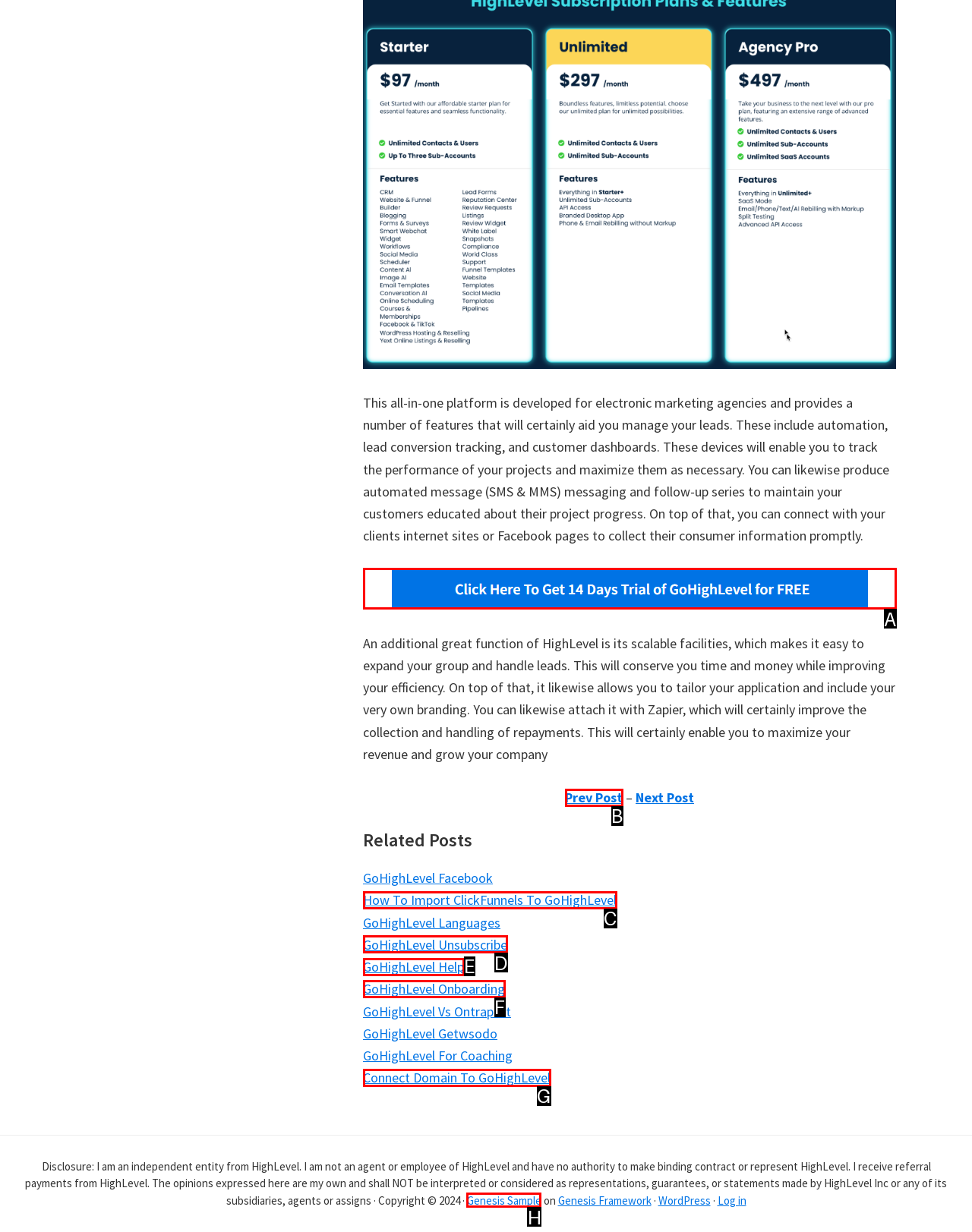Given the description: Connect Domain To GoHighLevel, identify the matching option. Answer with the corresponding letter.

G